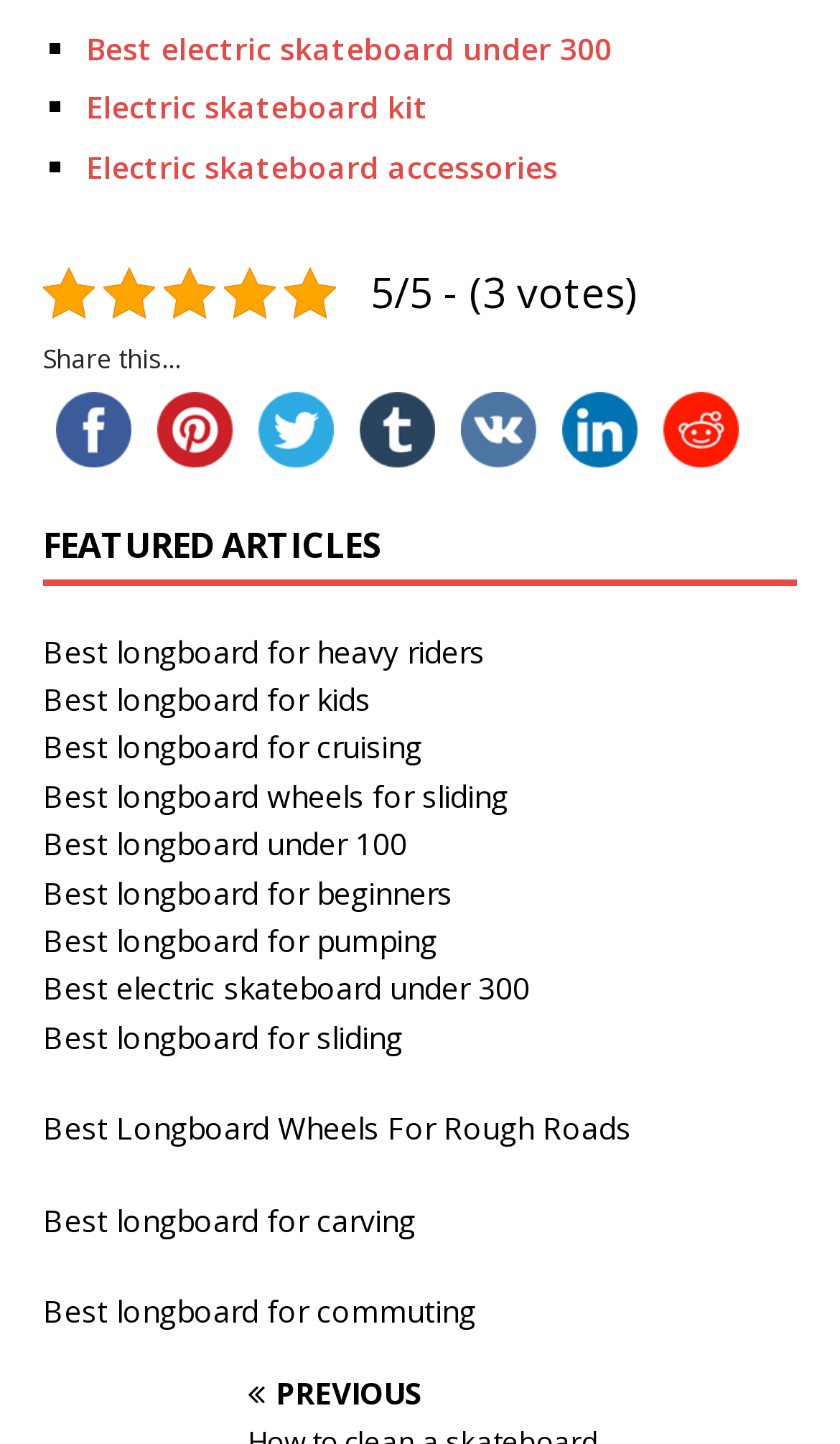Identify the bounding box coordinates of the area that should be clicked in order to complete the given instruction: "Share on facebook". The bounding box coordinates should be four float numbers between 0 and 1, i.e., [left, top, right, bottom].

[0.051, 0.283, 0.172, 0.308]